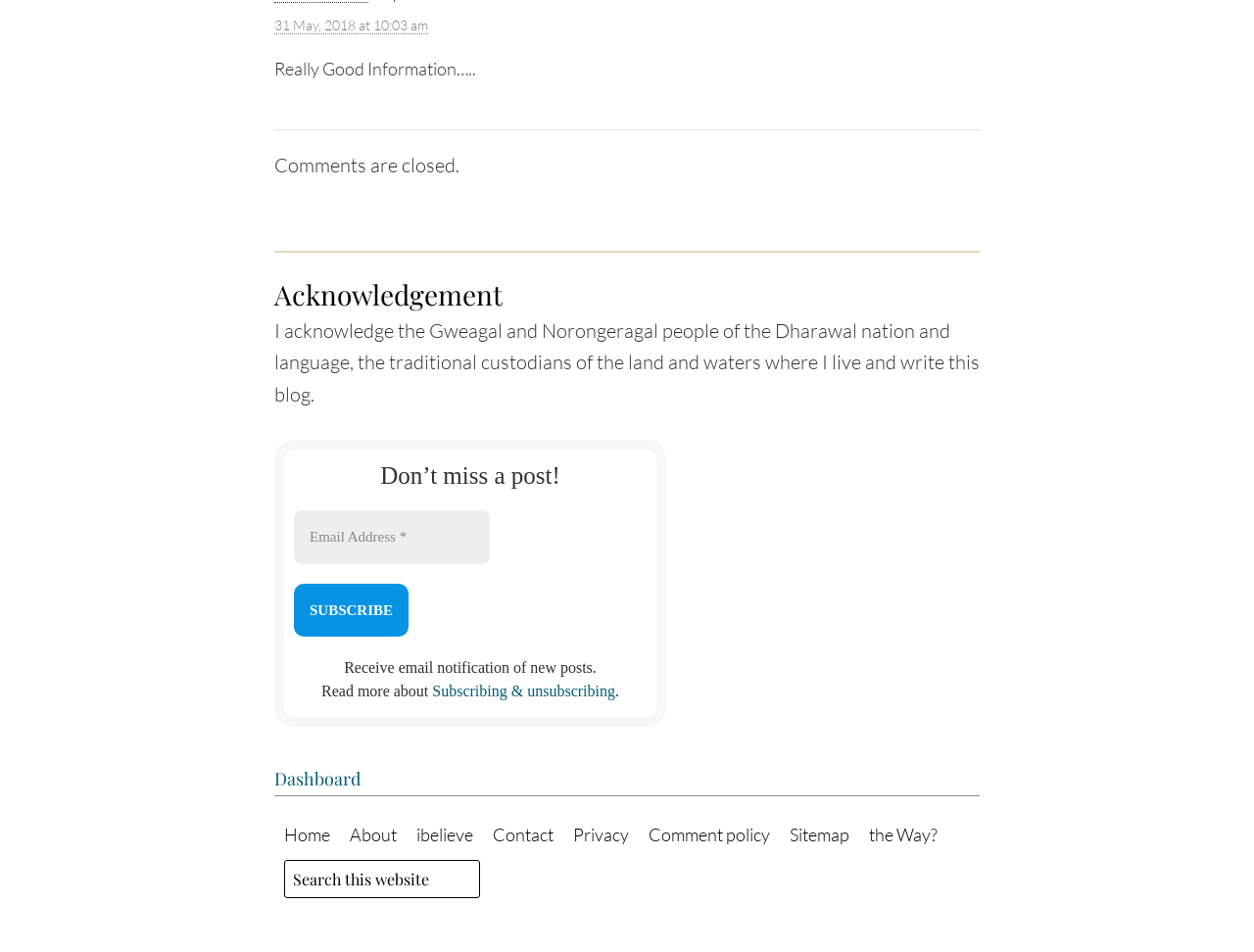Please identify the bounding box coordinates of the area that needs to be clicked to follow this instruction: "Go to the dashboard".

[0.219, 0.806, 0.288, 0.83]